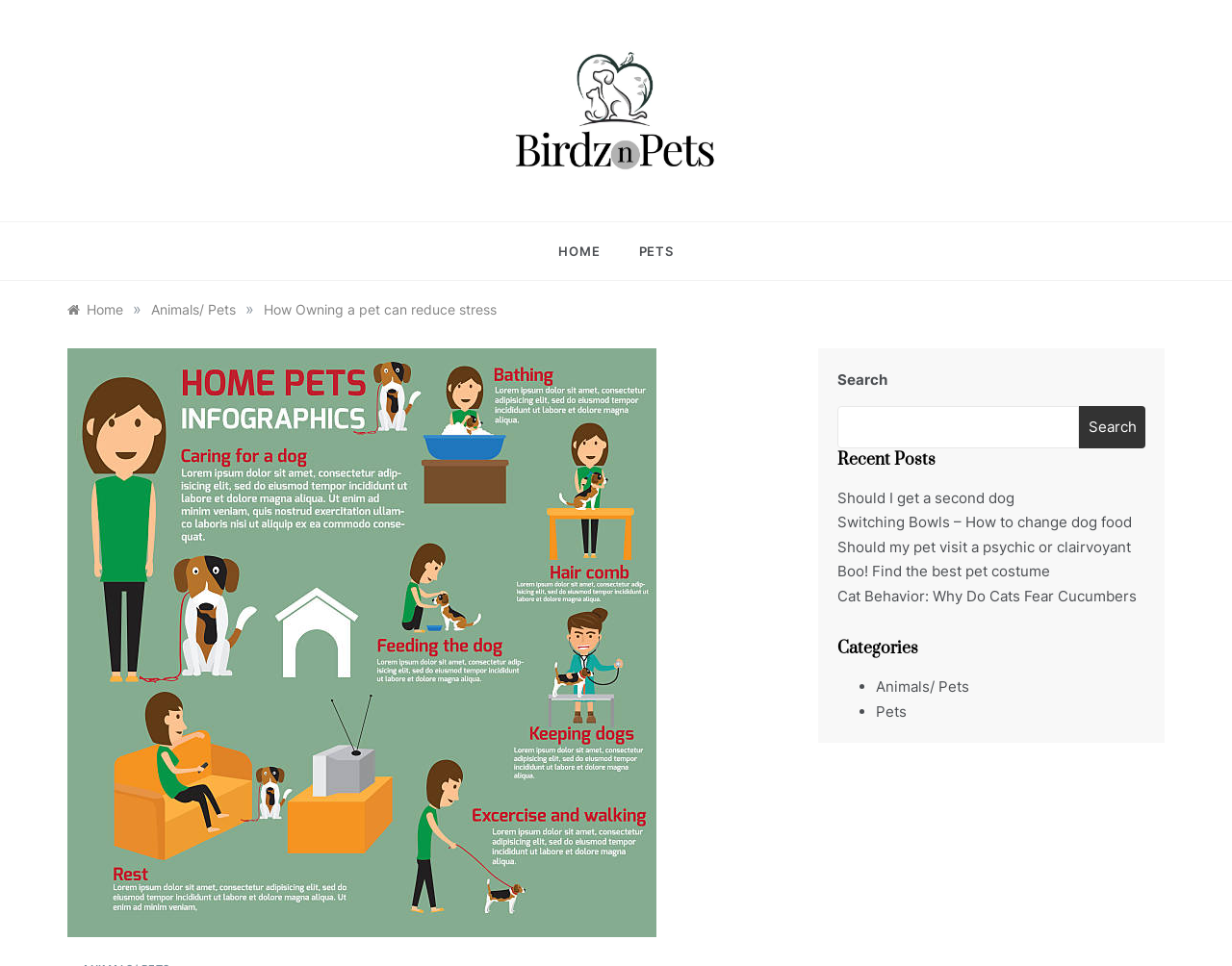Predict the bounding box of the UI element based on the description: "Search". The coordinates should be four float numbers between 0 and 1, formatted as [left, top, right, bottom].

[0.876, 0.421, 0.93, 0.464]